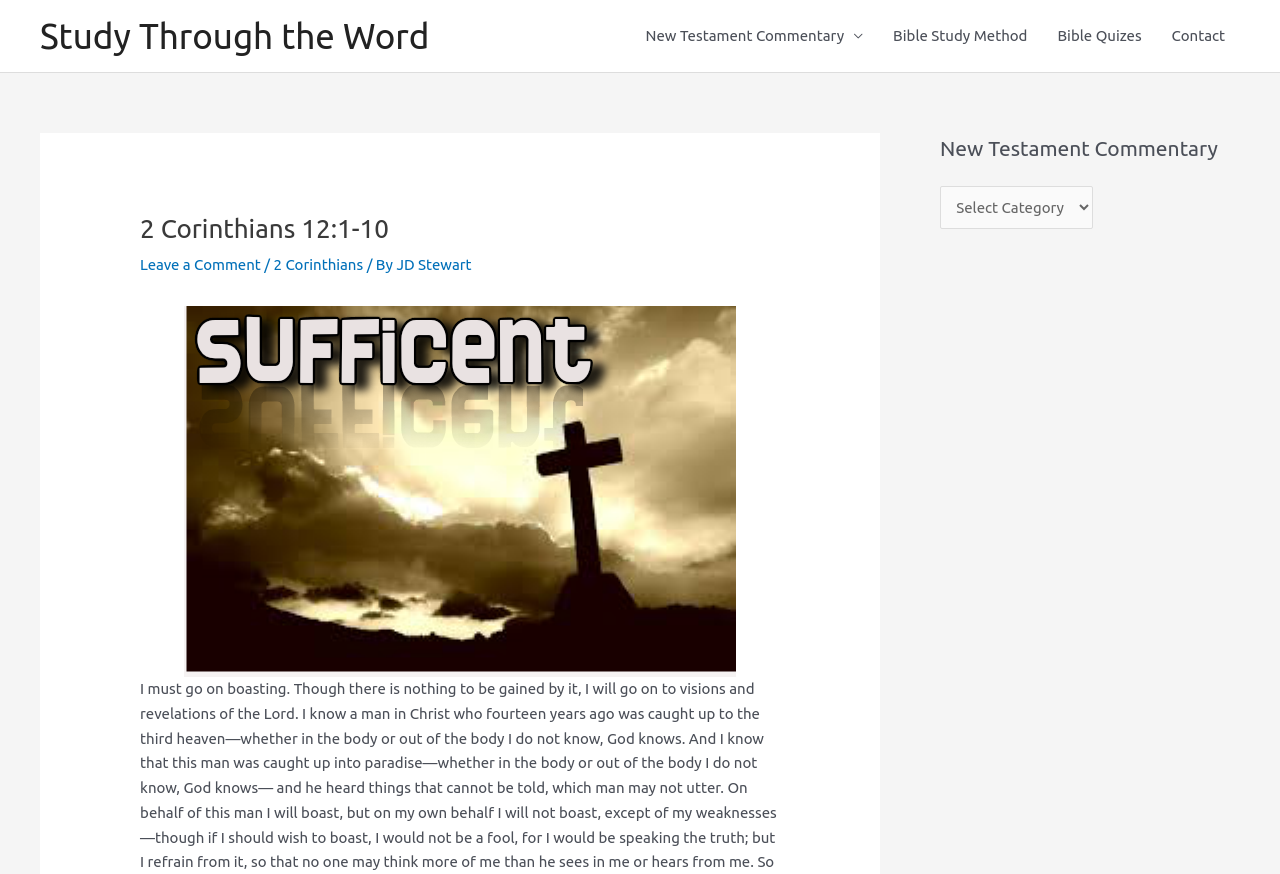Please provide the bounding box coordinates in the format (top-left x, top-left y, bottom-right x, bottom-right y). Remember, all values are floating point numbers between 0 and 1. What is the bounding box coordinate of the region described as: JD Stewart

[0.31, 0.293, 0.368, 0.313]